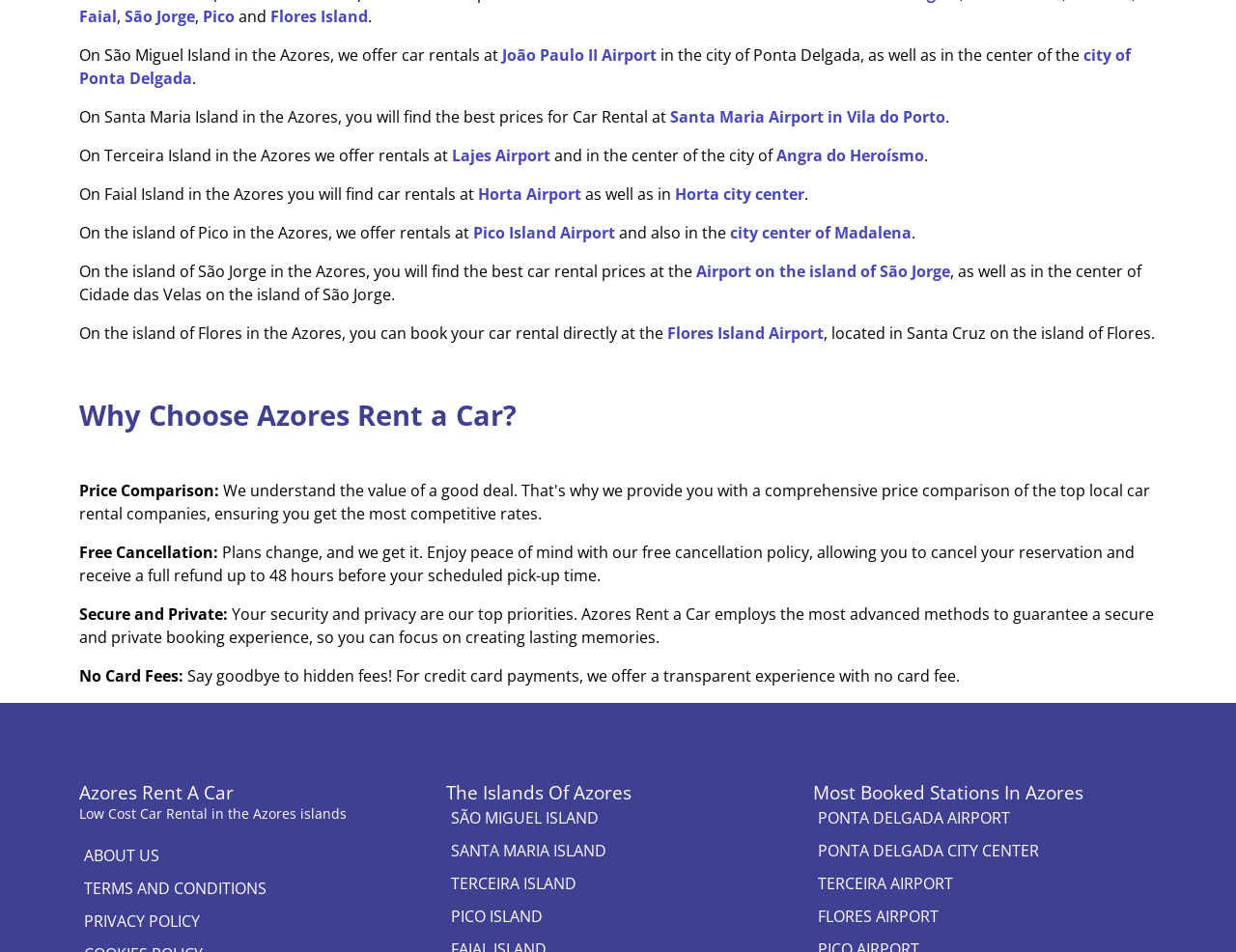What is the policy on cancellation?
Answer the question with a thorough and detailed explanation.

I found this information by reading the text description under the 'Free Cancellation' heading, which states 'Plans change, and we get it. Enjoy peace of mind with our free cancellation policy, allowing you to cancel your reservation and receive a full refund up to 48 hours before your scheduled pick-up time'.